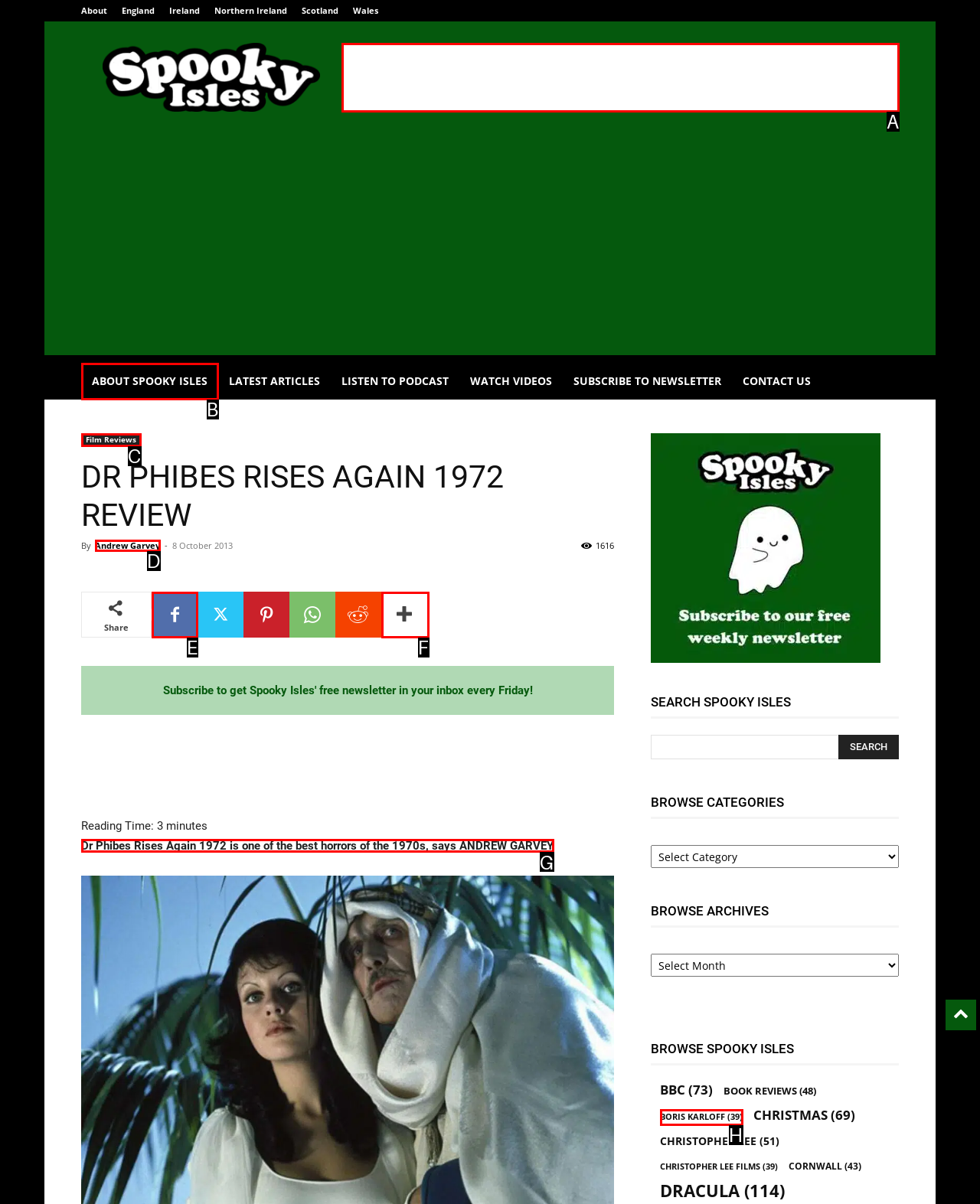Choose the UI element you need to click to carry out the task: Read the review of Dr Phibes Rises Again 1972.
Respond with the corresponding option's letter.

G